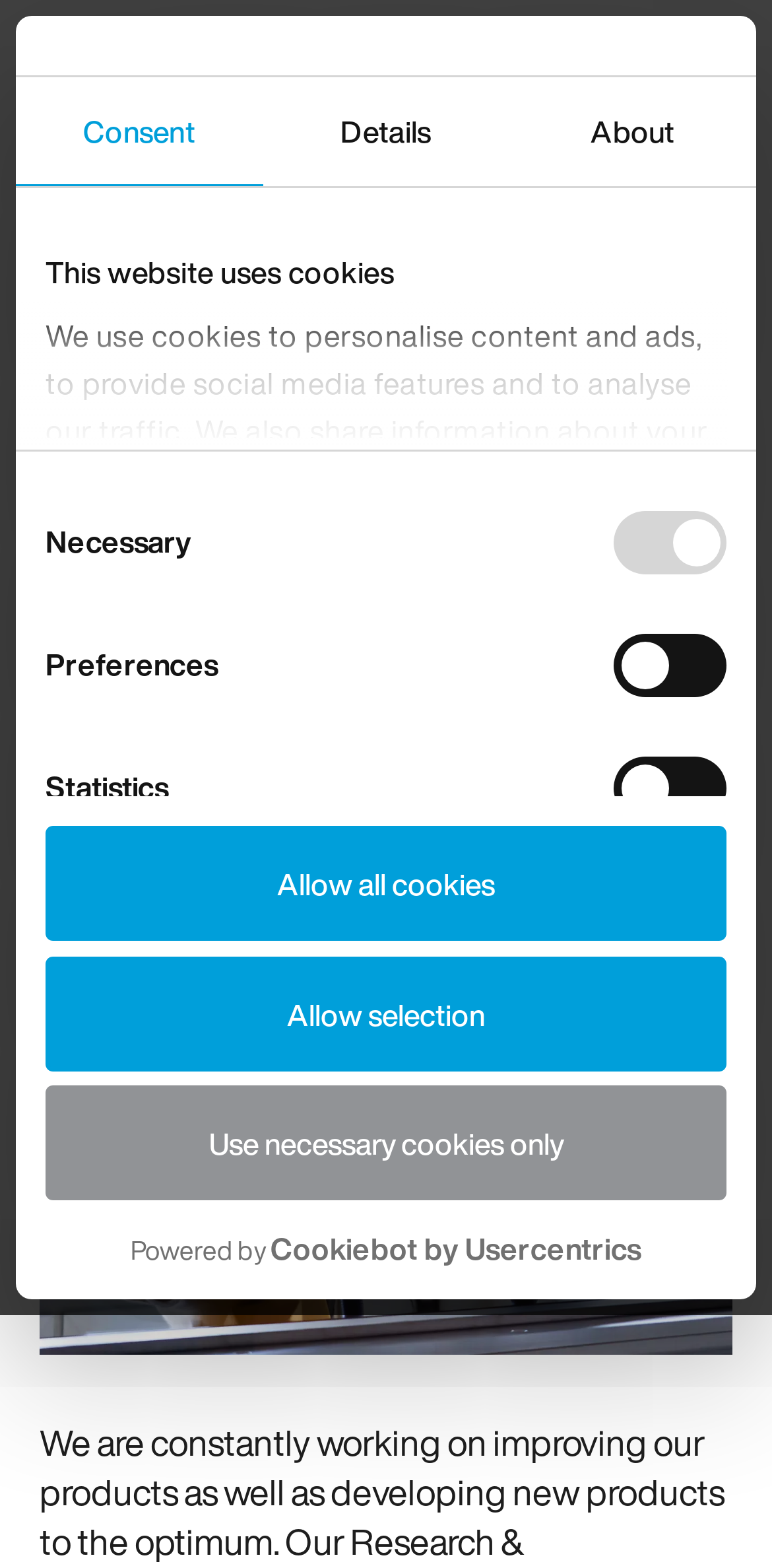Illustrate the webpage thoroughly, mentioning all important details.

The webpage is about Koch-Chemie, a company that uses innovative polishing robots. At the top of the page, there is a logo of Koch-Chemie, which is a link that opens in a new window. Below the logo, there is a navigation menu with links to "Company", "ExpertBlog", and the current page, "Our New (Mechanical) Colleague.".

On the left side of the page, there is a dialog box with a title "This website uses cookies" and three tabs: "Consent", "Details", and "About". The "Consent" tab is selected by default, and it contains a description of how the website uses cookies, followed by a group of checkboxes for selecting the types of cookies to accept. There are four checkboxes: "Necessary", "Preferences", "Statistics", and "Marketing". Below the checkboxes, there are three buttons: "Use necessary cookies only", "Allow selection", and "Allow all cookies".

On the right side of the page, there is a main content area with a heading "Our New (Mechanical) Colleague." and a subheading "Innovative Polishing Robot in Use". There is no other content in this area, suggesting that the page may be focused on showcasing the polishing robot.

At the bottom of the page, there is a button "Navigation" that controls the main navigation menu, and a link "You have questions, we have the answers. How can we help?" that may lead to a FAQ or support page. There is also an alert box with a "Close" button, but its content is not specified.

Overall, the page appears to be a company webpage that introduces a new polishing robot, with a focus on cookie consent and navigation.